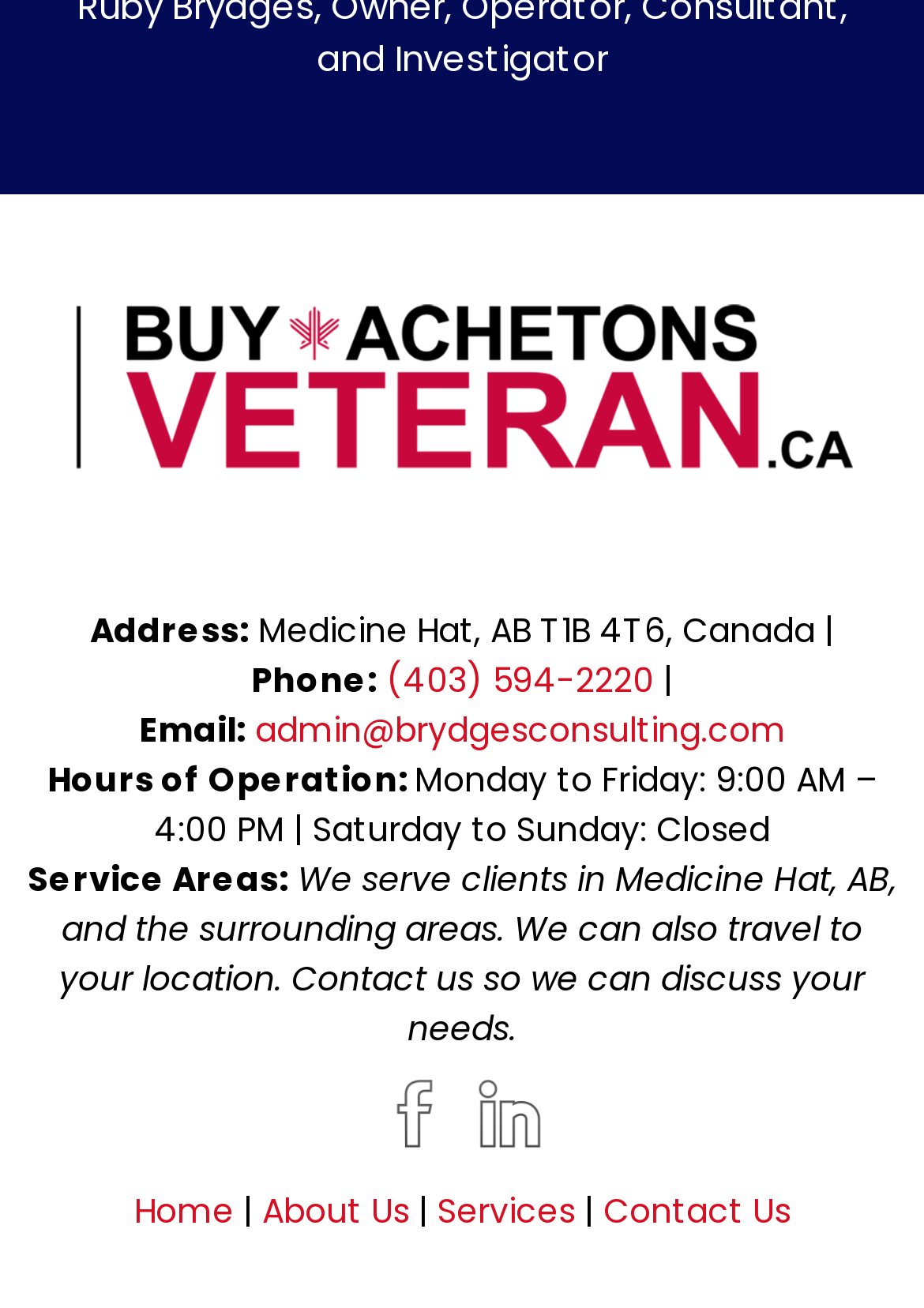Please indicate the bounding box coordinates for the clickable area to complete the following task: "View the home page". The coordinates should be specified as four float numbers between 0 and 1, i.e., [left, top, right, bottom].

[0.145, 0.908, 0.253, 0.945]